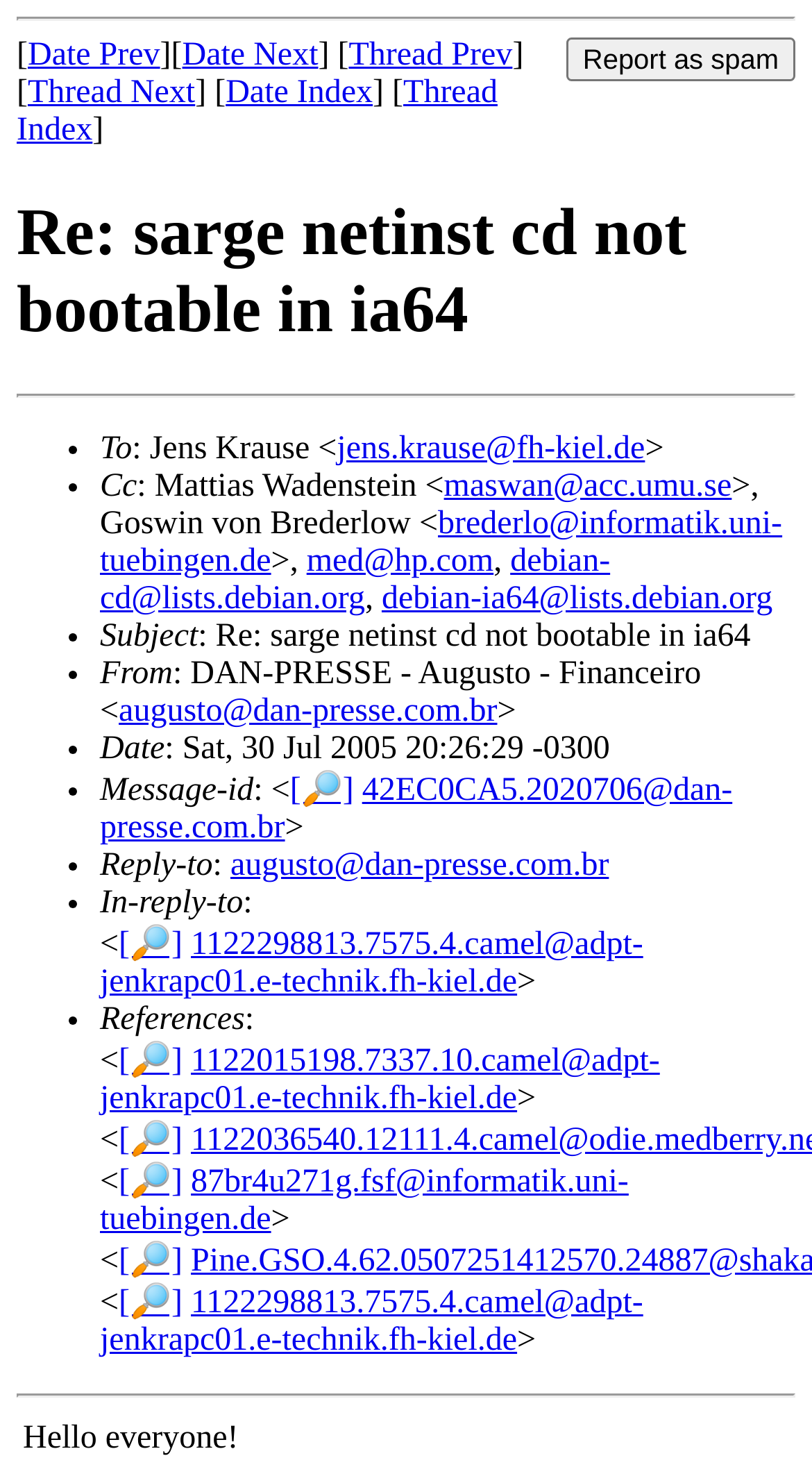Specify the bounding box coordinates of the element's region that should be clicked to achieve the following instruction: "View thread index". The bounding box coordinates consist of four float numbers between 0 and 1, in the format [left, top, right, bottom].

[0.021, 0.051, 0.613, 0.1]